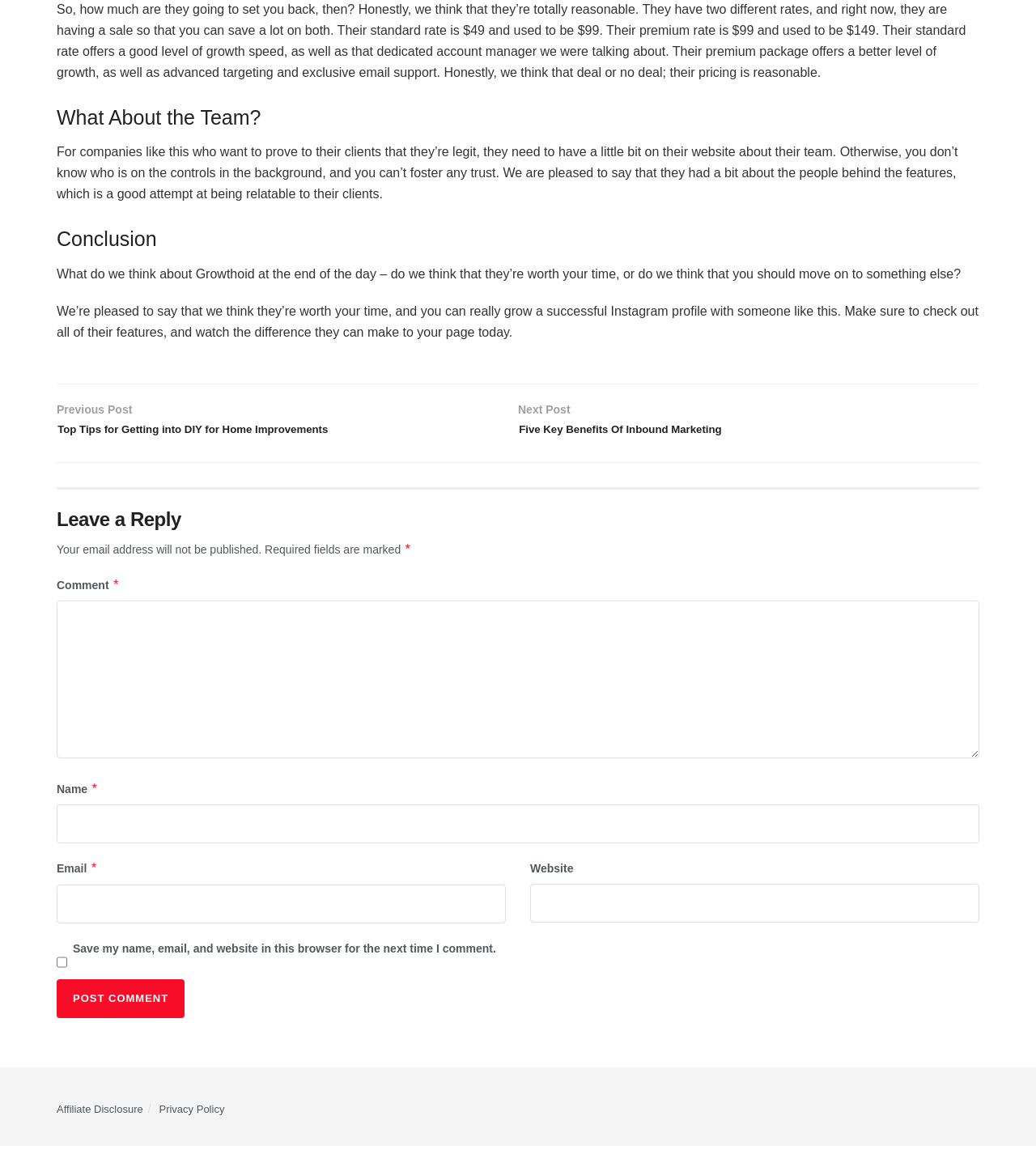Please use the details from the image to answer the following question comprehensively:
What is required to leave a comment?

The form fields for leaving a comment include 'Name *', 'Email *', and 'Comment *', indicating that these fields are required to be filled in.